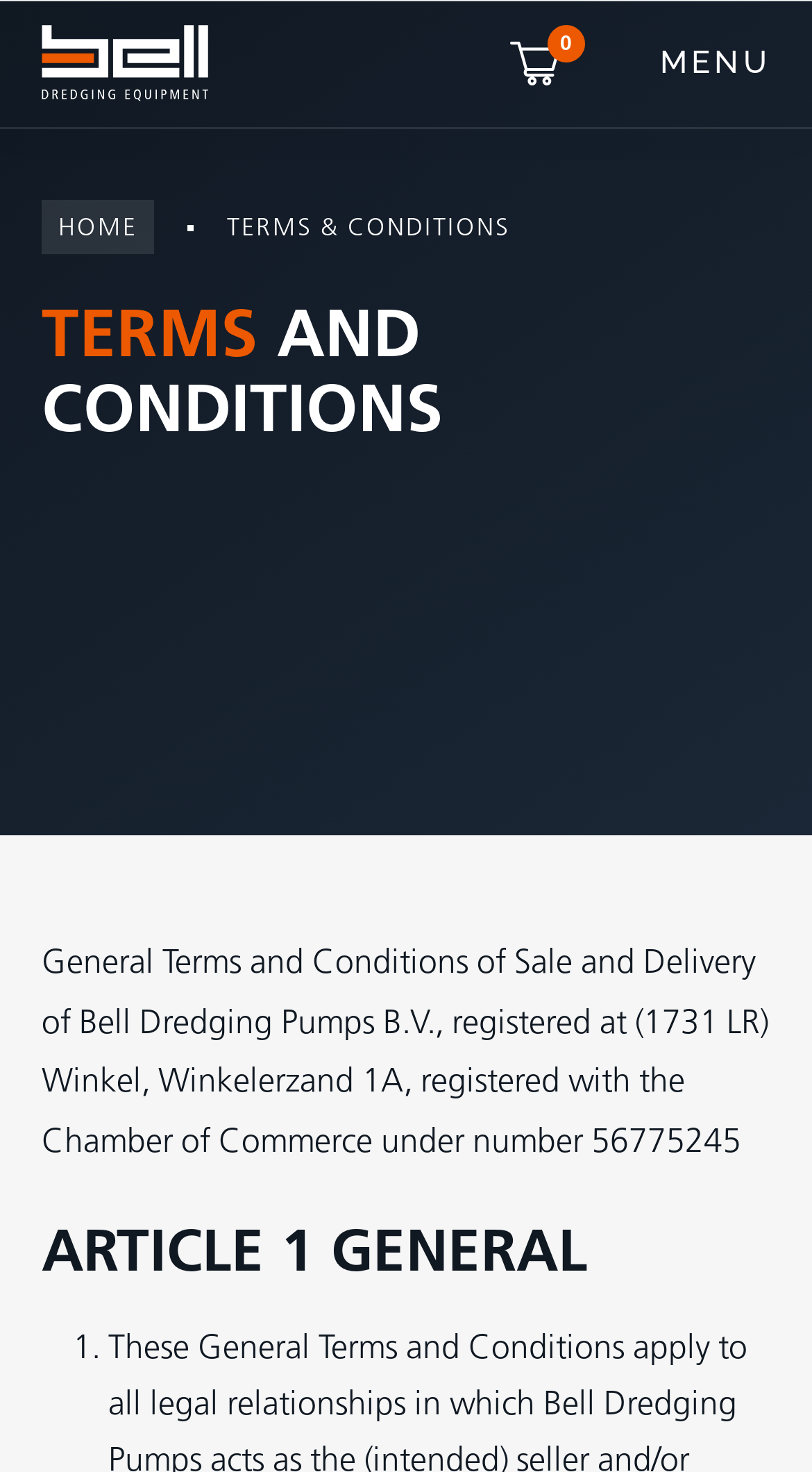Answer the question with a brief word or phrase:
What is the name of the company?

Bell Dredging Pumps